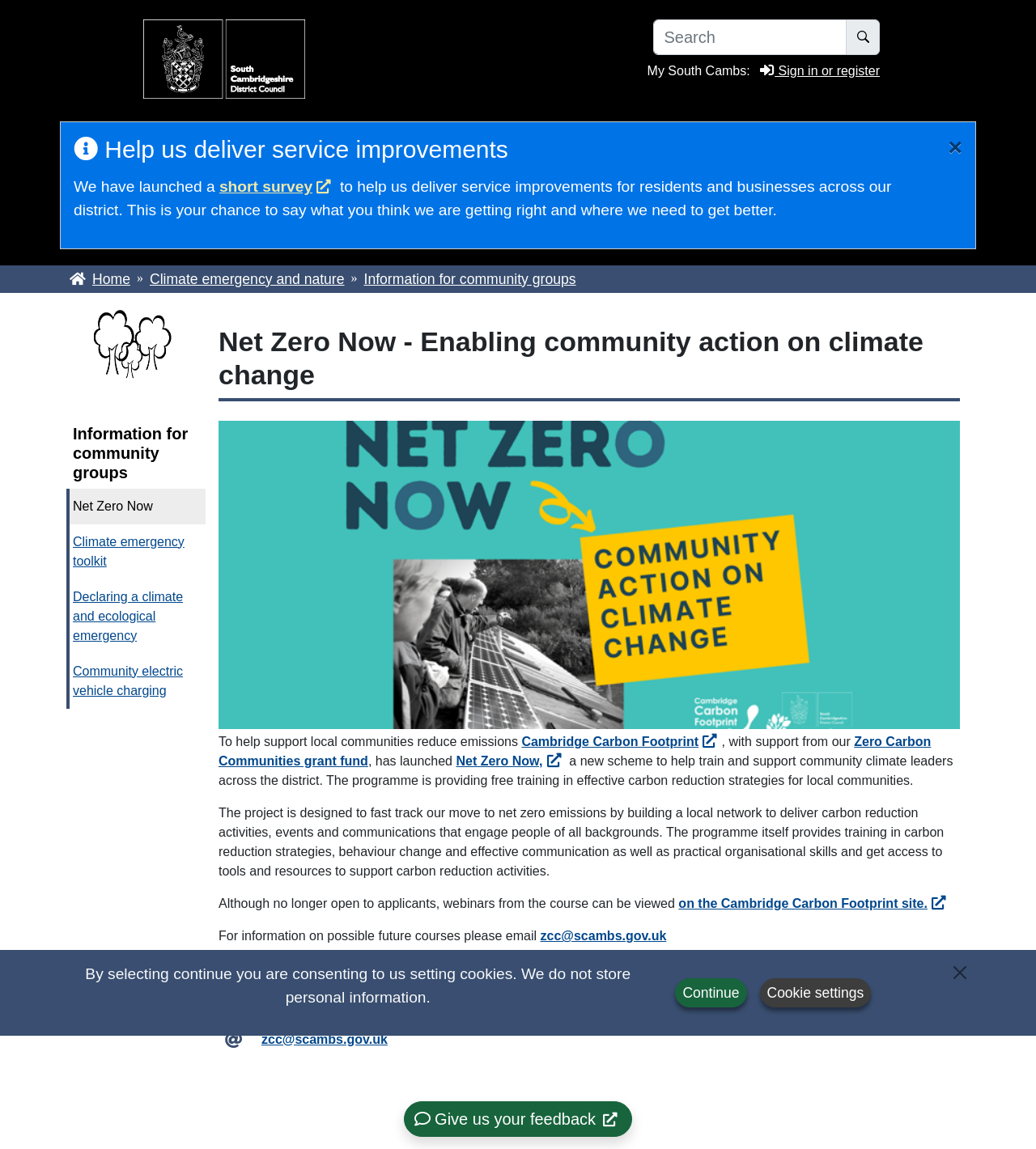Find the bounding box coordinates for the area that should be clicked to accomplish the instruction: "Sign in or register".

[0.734, 0.056, 0.849, 0.068]